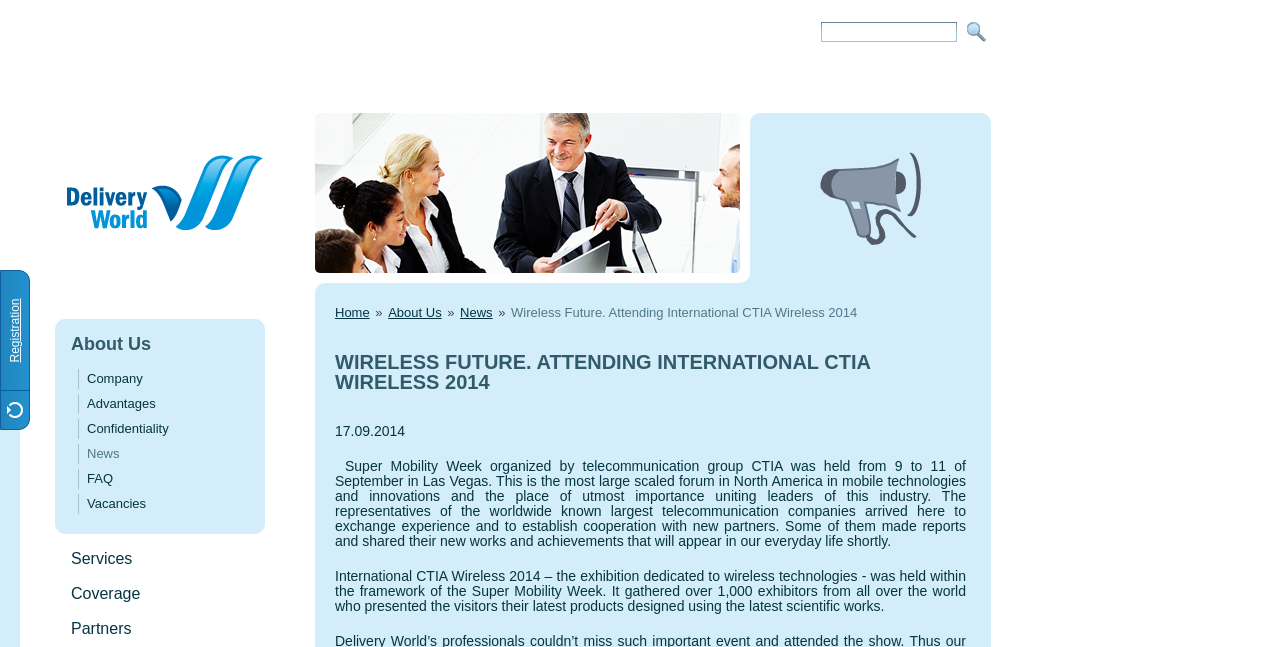Locate the bounding box coordinates of the area that needs to be clicked to fulfill the following instruction: "Check Rates Calculator". The coordinates should be in the format of four float numbers between 0 and 1, namely [left, top, right, bottom].

[0.055, 0.935, 0.148, 0.961]